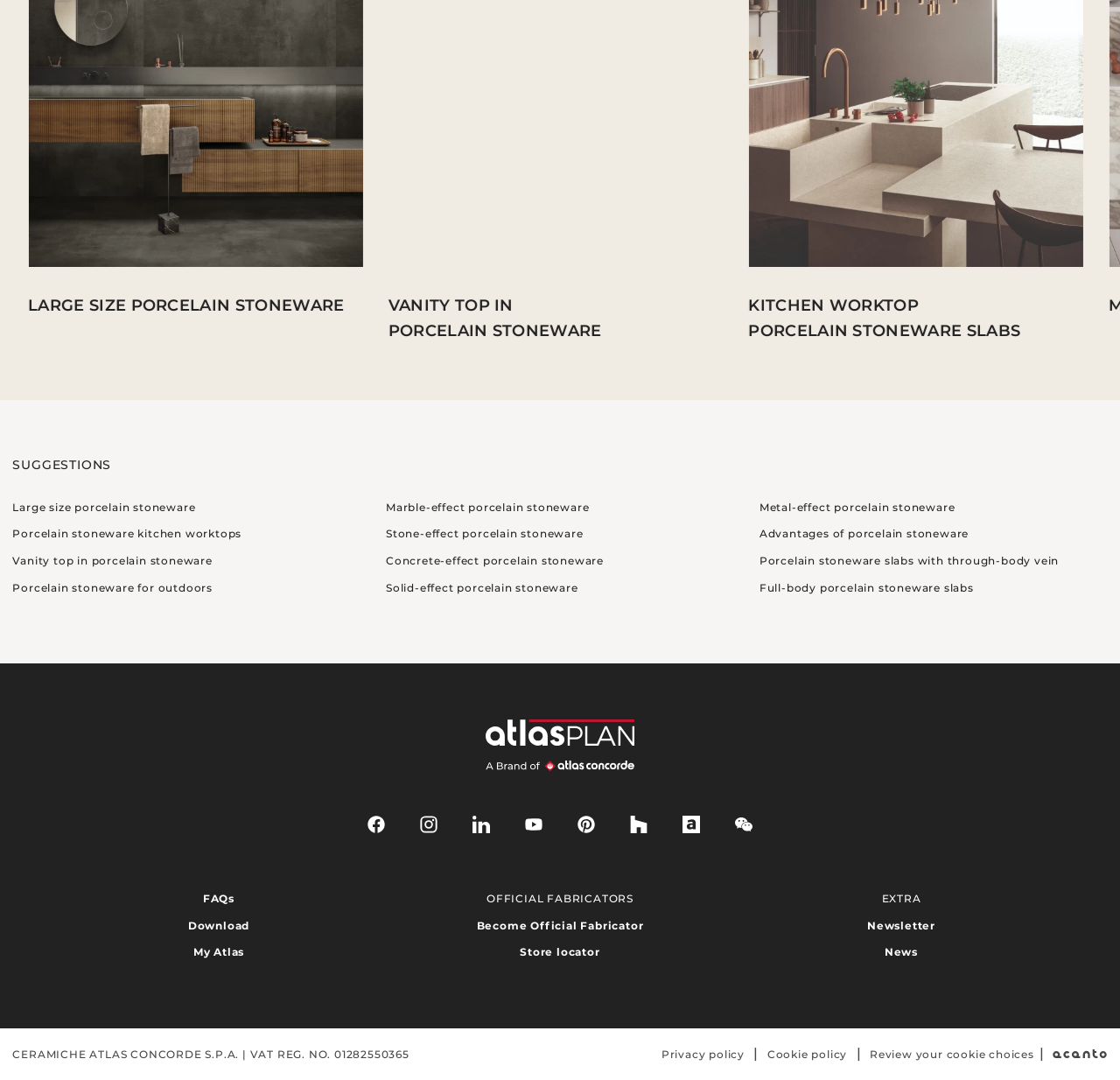What type of products are featured on this webpage?
Please answer the question with a detailed response using the information from the screenshot.

Based on the links and text on the webpage, it appears that the webpage is showcasing various types of porcelain stoneware products, including vanity tops, kitchen worktops, and slabs with different effects such as marble, stone, and concrete.